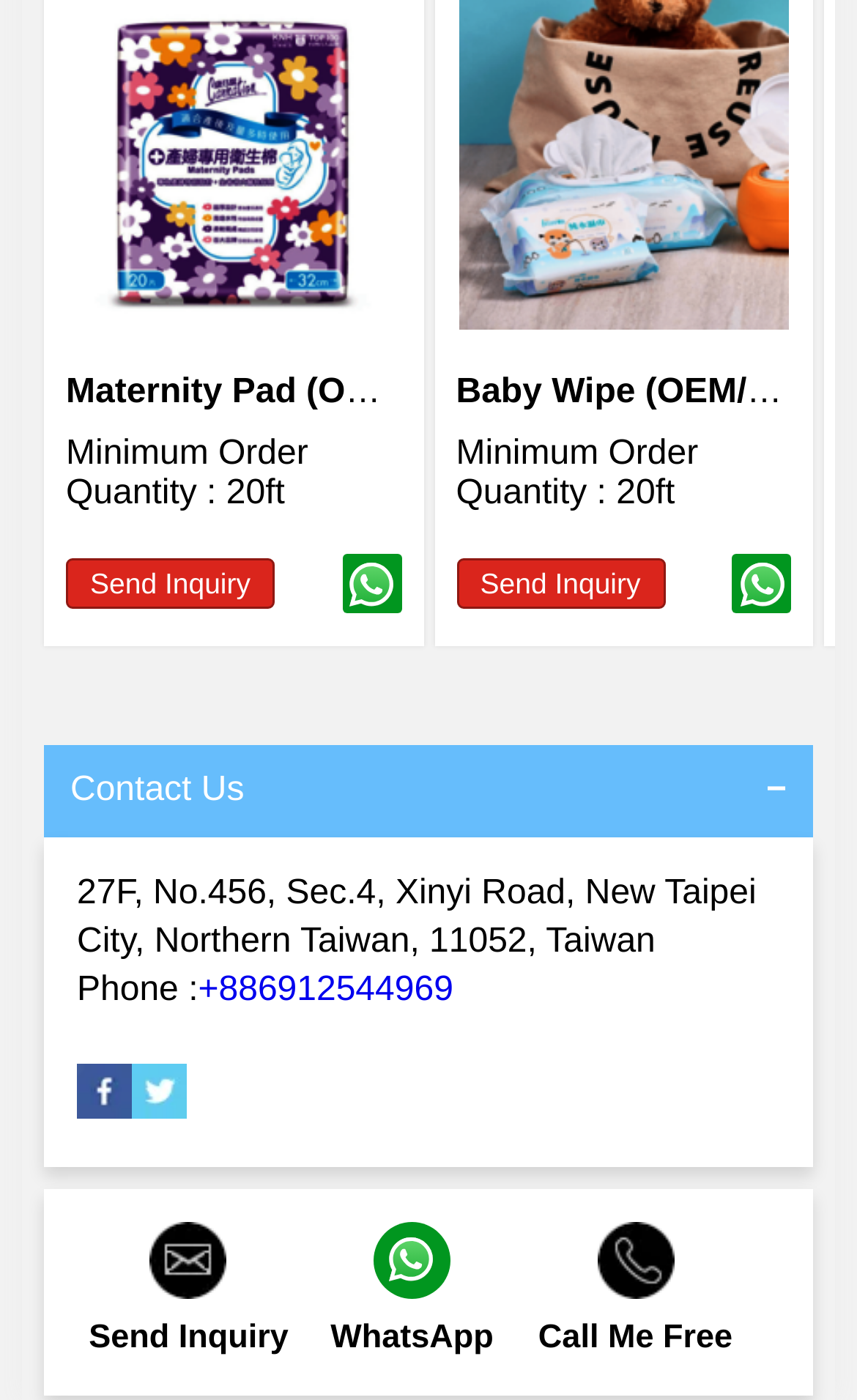Given the content of the image, can you provide a detailed answer to the question?
How can you contact the company?

The contact information is provided at the bottom of the webpage, where you can see links to 'Send Inquiry', 'WhatsApp', and other social media platforms.